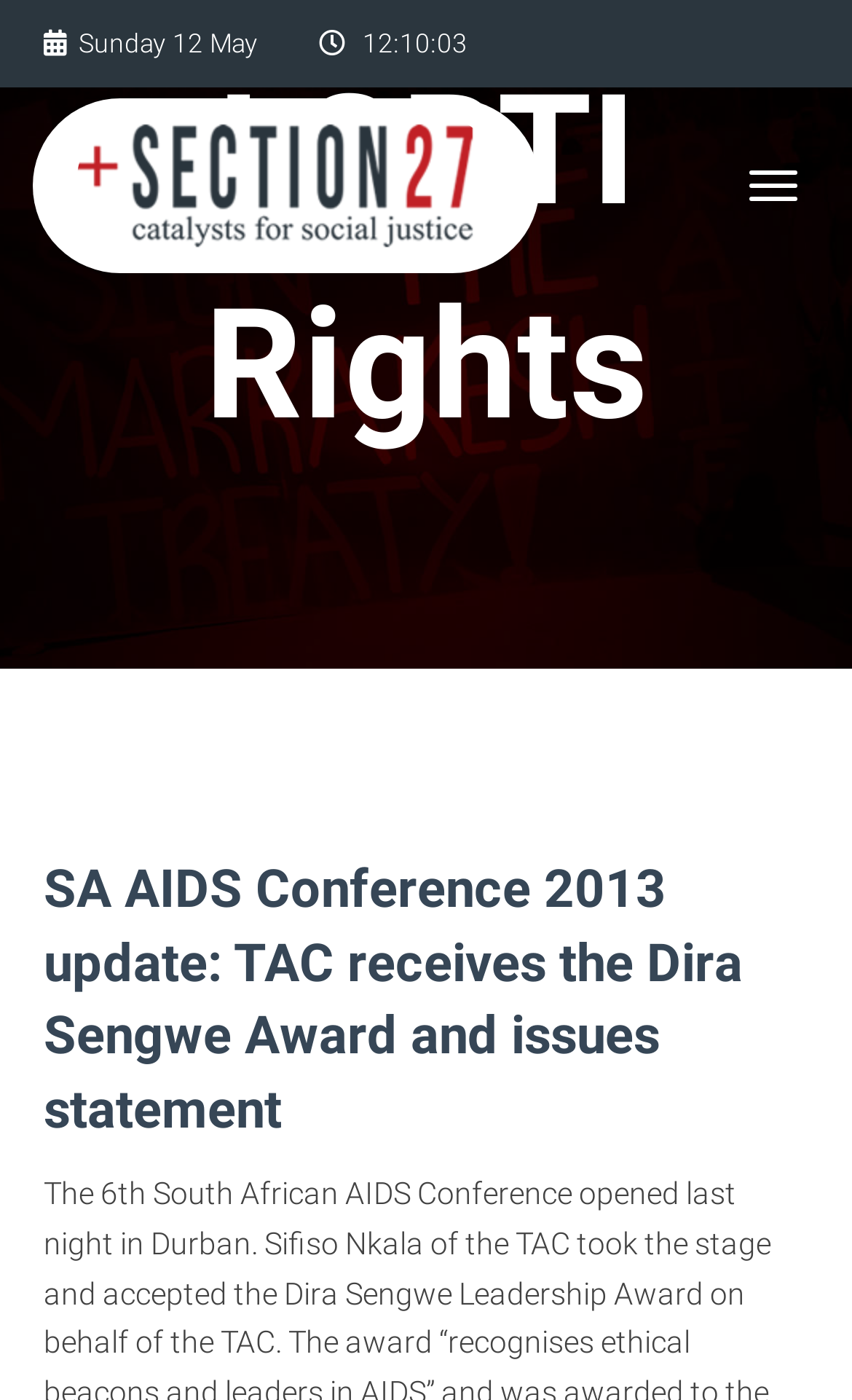How many headings are there on the webpage?
Please respond to the question with a detailed and thorough explanation.

I analyzed the webpage structure and found two heading elements: 'LGBTI Rights' and 'SA AIDS Conference 2013 update: TAC receives the Dira Sengwe Award and issues statement'.